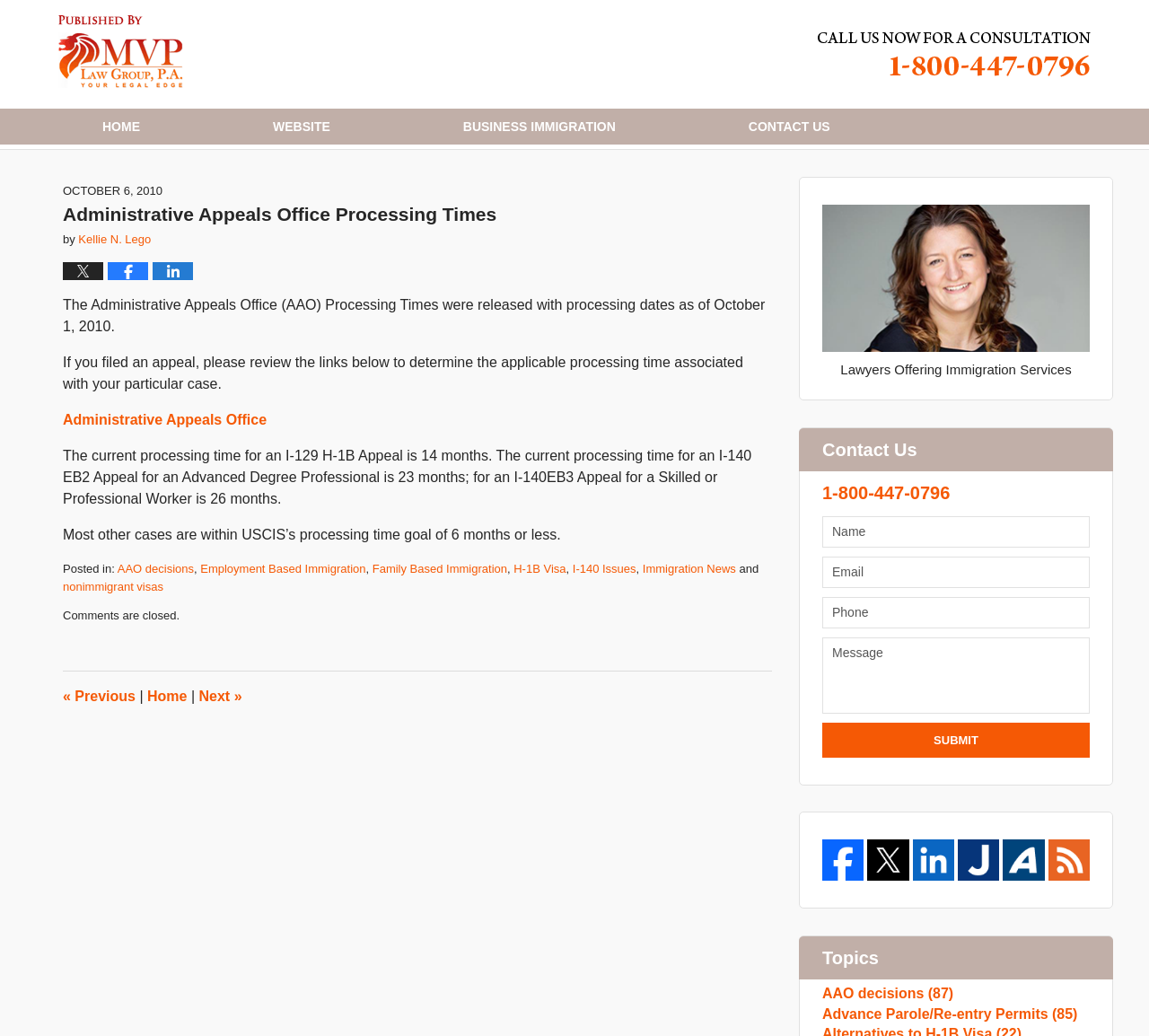Determine the bounding box coordinates of the clickable element to complete this instruction: "Click on the 'Tweet this Post' link". Provide the coordinates in the format of four float numbers between 0 and 1, [left, top, right, bottom].

[0.055, 0.334, 0.09, 0.352]